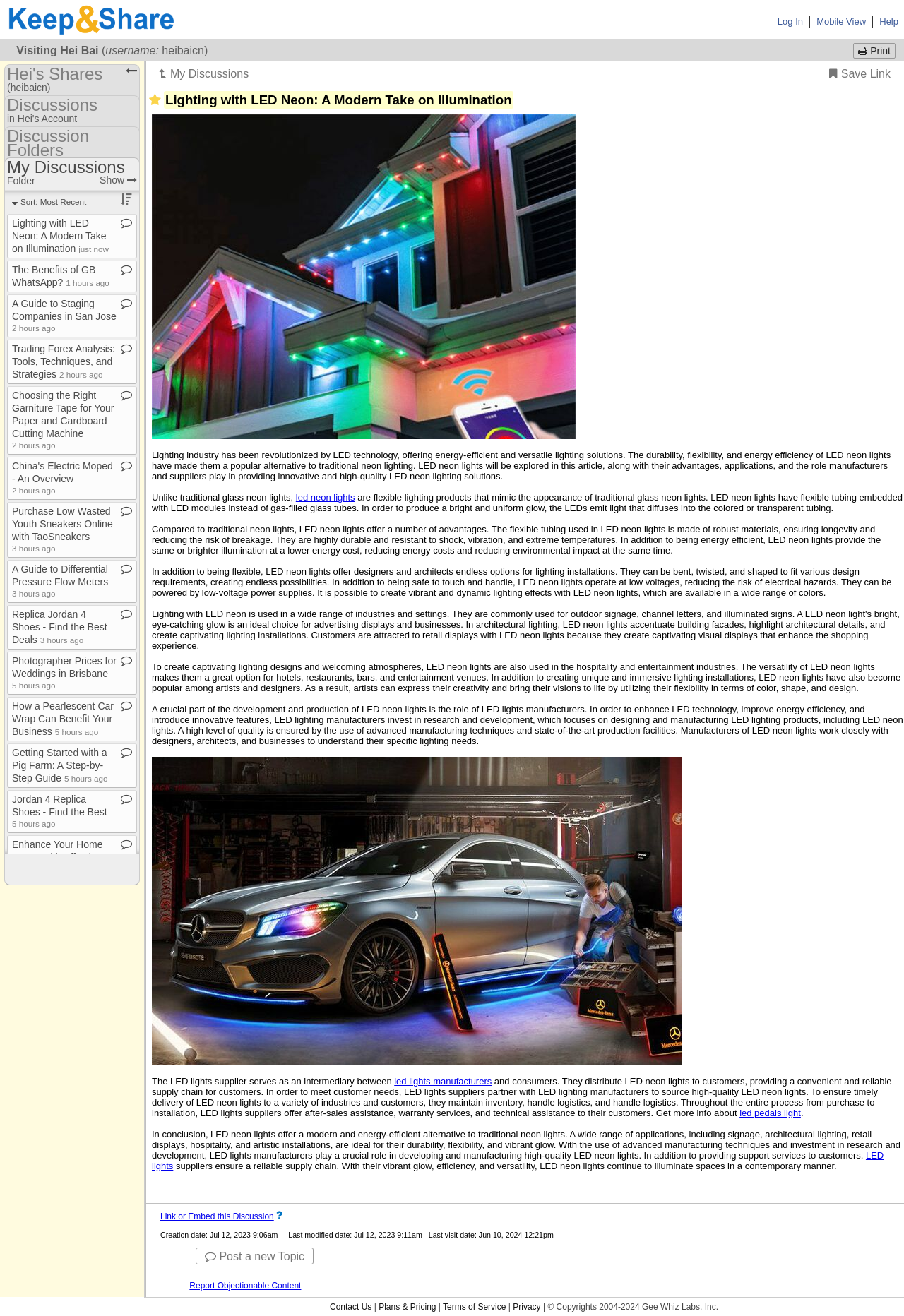Kindly provide the bounding box coordinates of the section you need to click on to fulfill the given instruction: "Post a new topic".

[0.216, 0.948, 0.347, 0.961]